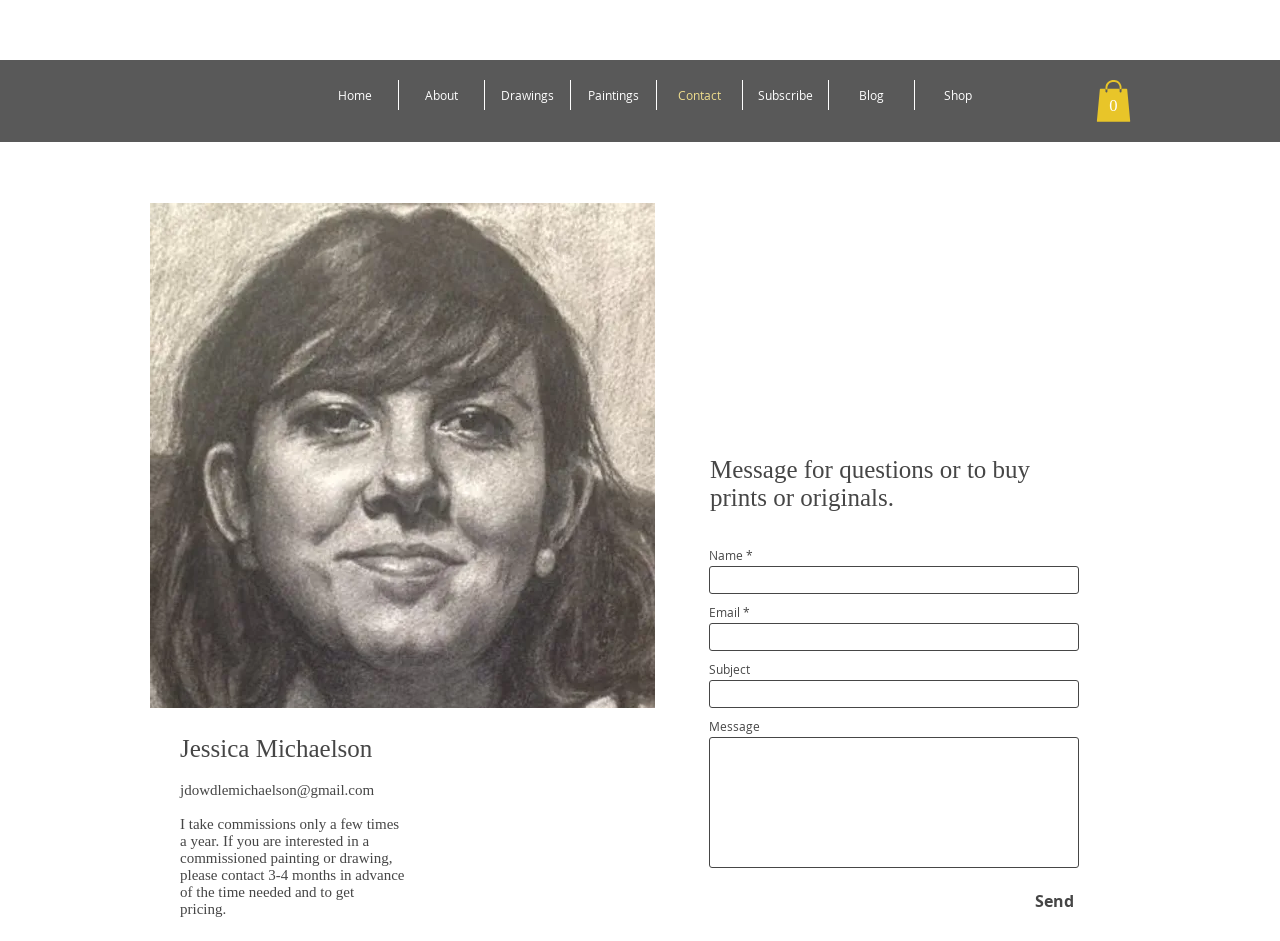Answer the question using only a single word or phrase: 
How many months in advance should commissions be requested?

3-4 months